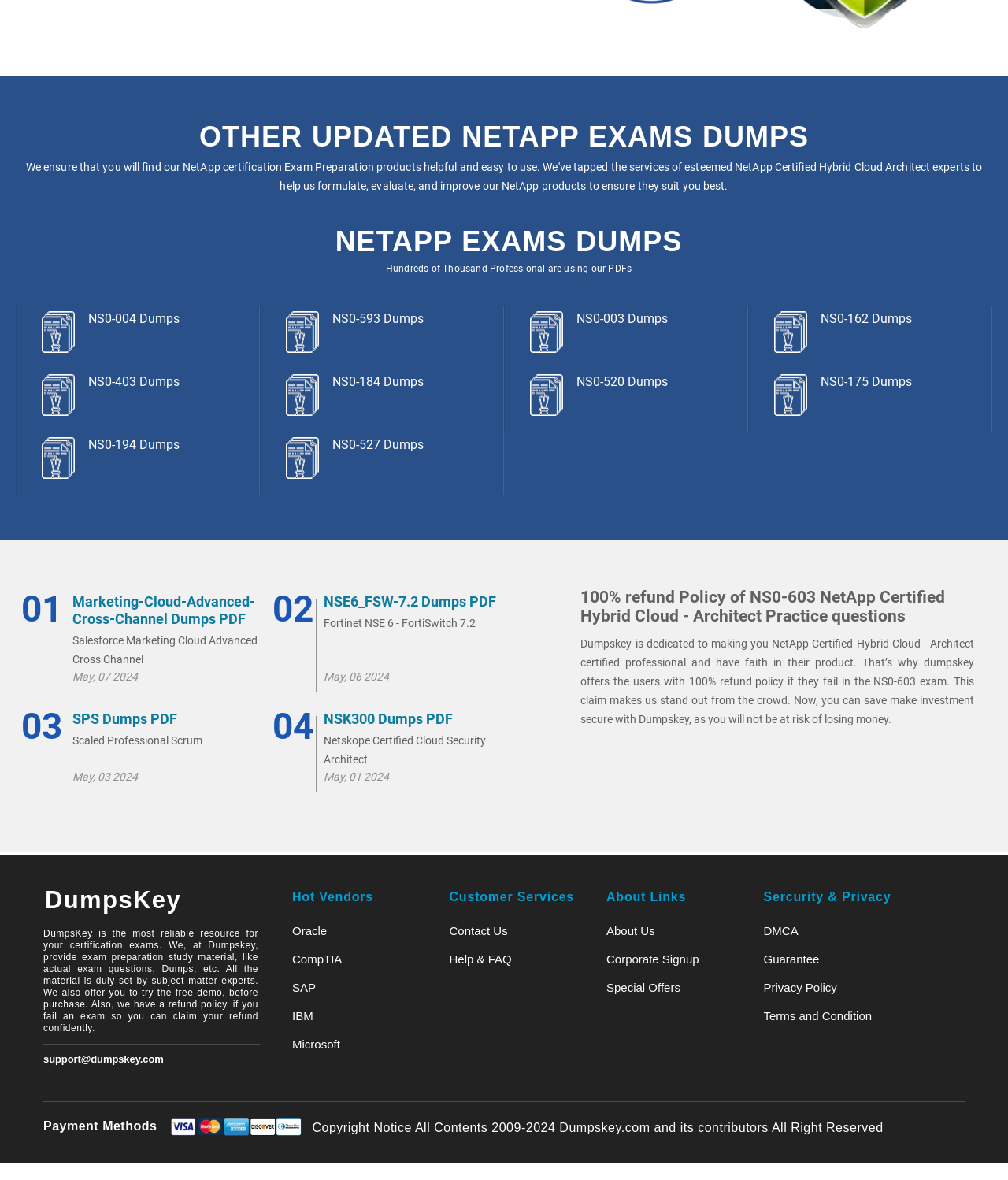Determine the coordinates of the bounding box for the clickable area needed to execute this instruction: "Click on 'support@dumpskey.com'".

[0.043, 0.894, 0.162, 0.902]